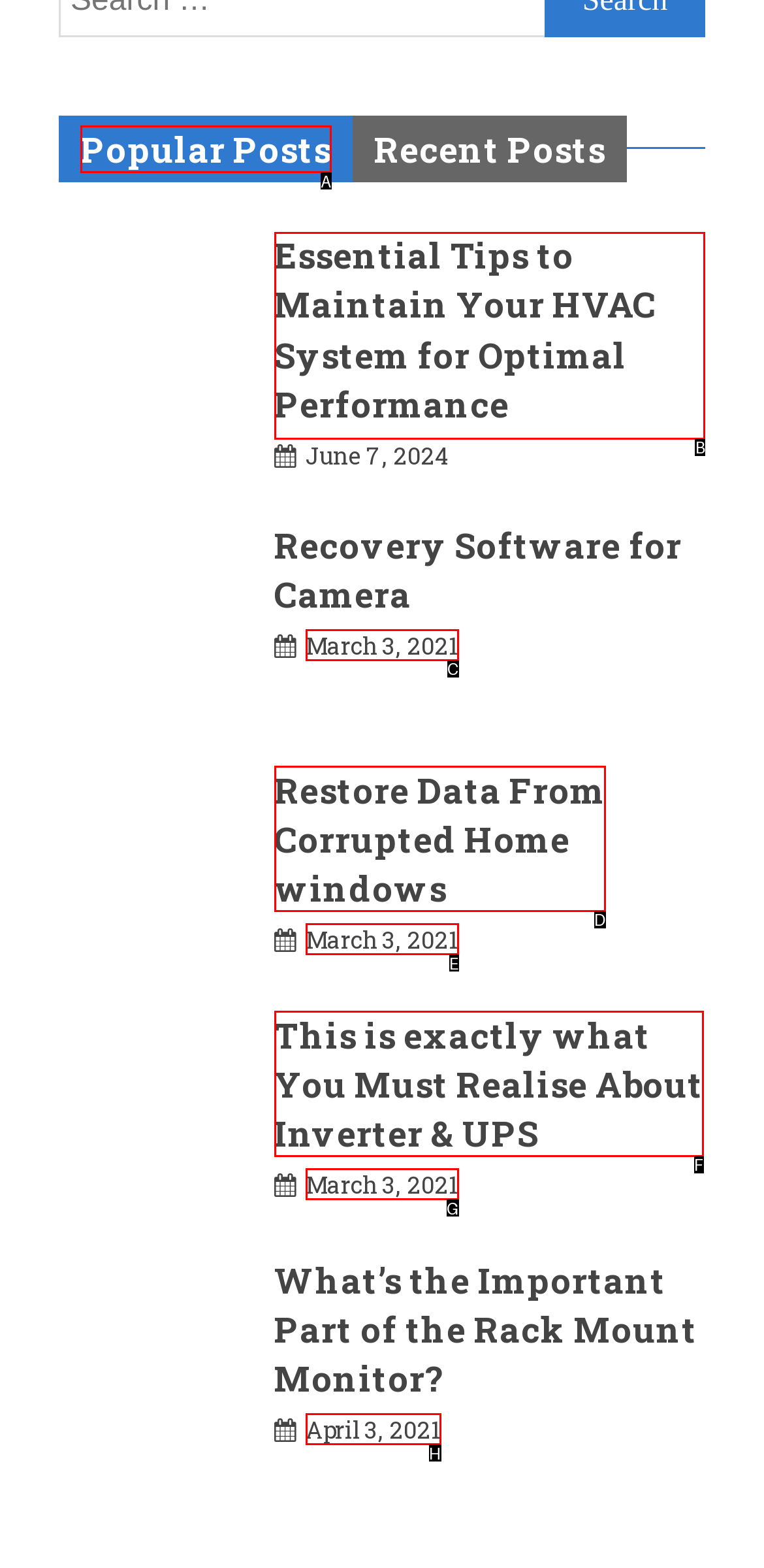Determine which HTML element I should select to execute the task: View Essential Tips to Maintain Your HVAC System for Optimal Performance
Reply with the corresponding option's letter from the given choices directly.

B